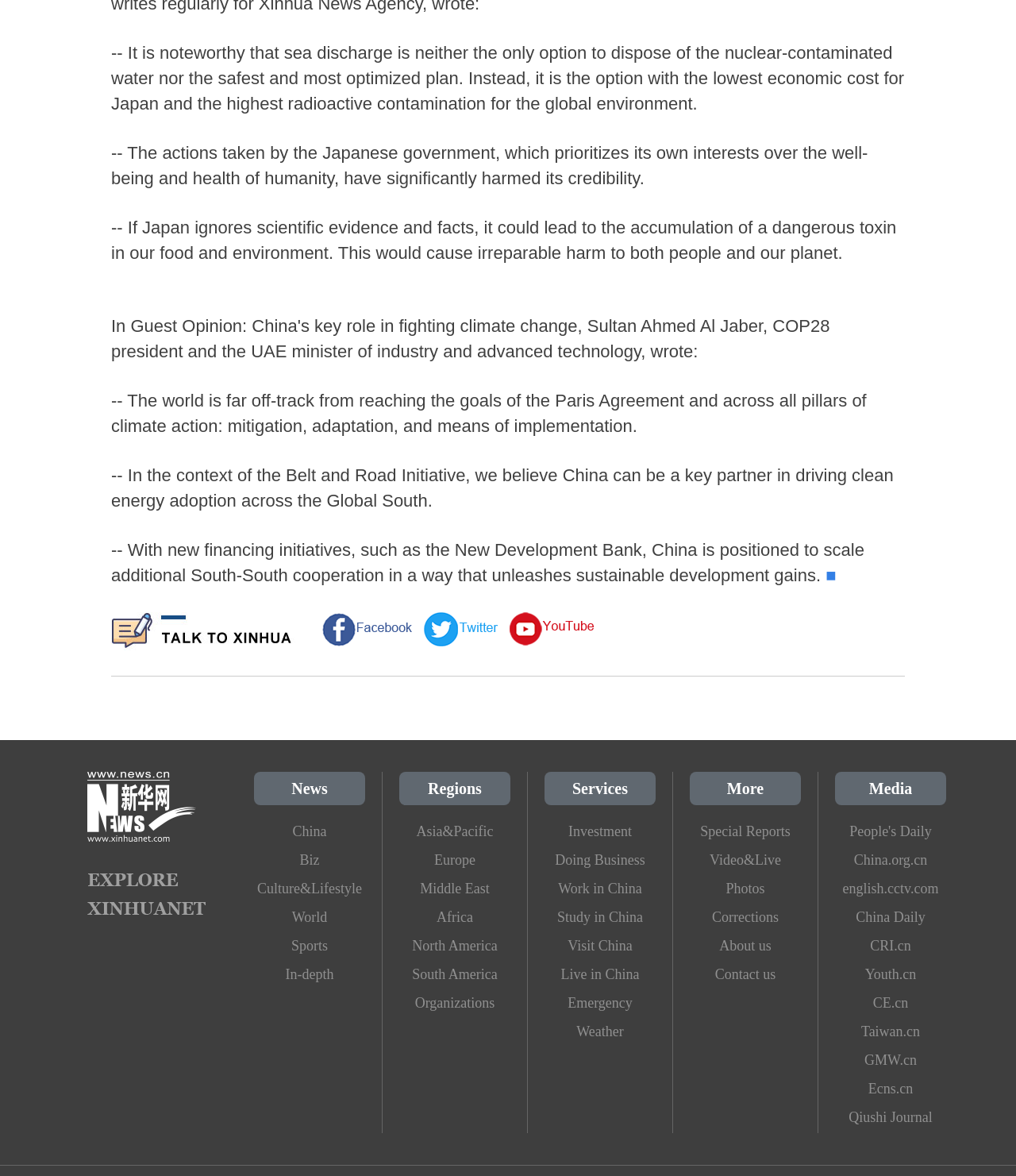Please determine the bounding box coordinates of the element to click on in order to accomplish the following task: "Explore the 'Investment' service". Ensure the coordinates are four float numbers ranging from 0 to 1, i.e., [left, top, right, bottom].

[0.536, 0.695, 0.645, 0.719]